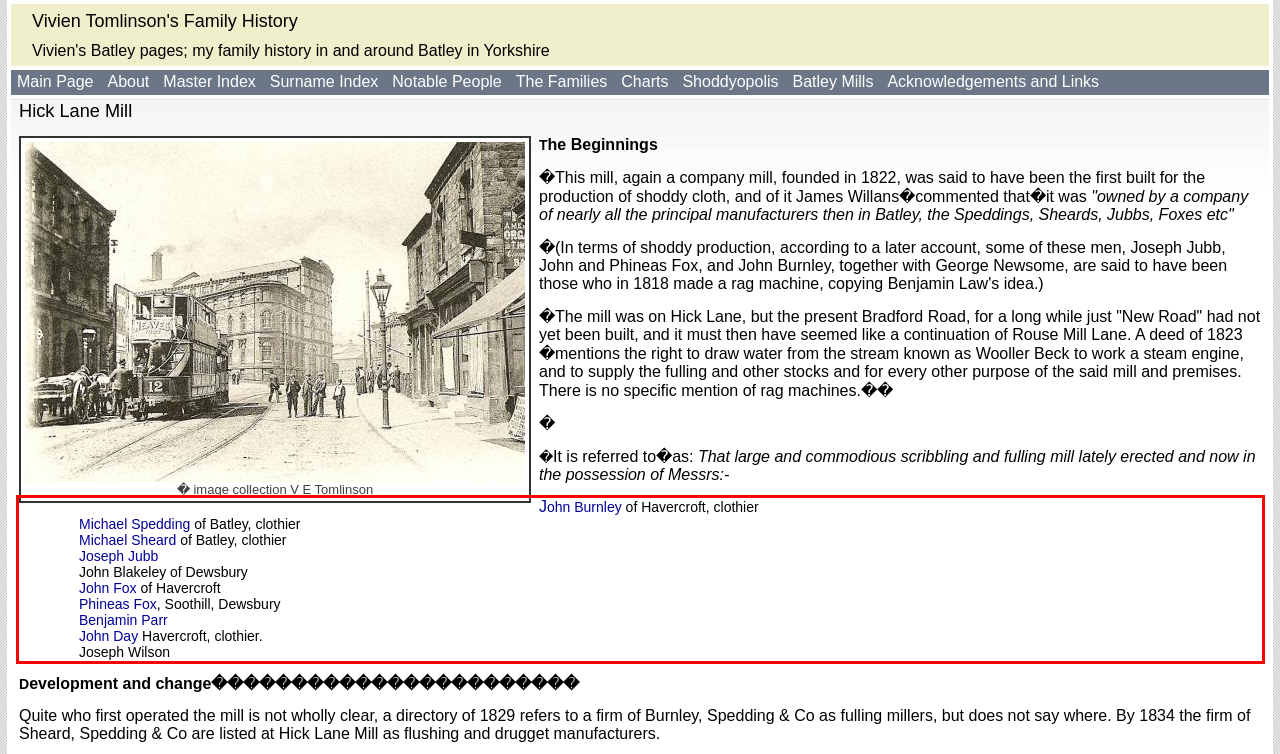Identify the text inside the red bounding box on the provided webpage screenshot by performing OCR.

John Burnley of Havercroft, clothier Michael Spedding of Batley, clothier Michael Sheard of Batley, clothier Joseph Jubb John Blakeley of Dewsbury John Fox of Havercroft Phineas Fox, Soothill, Dewsbury Benjamin Parr John Day Havercroft, clothier. Joseph Wilson